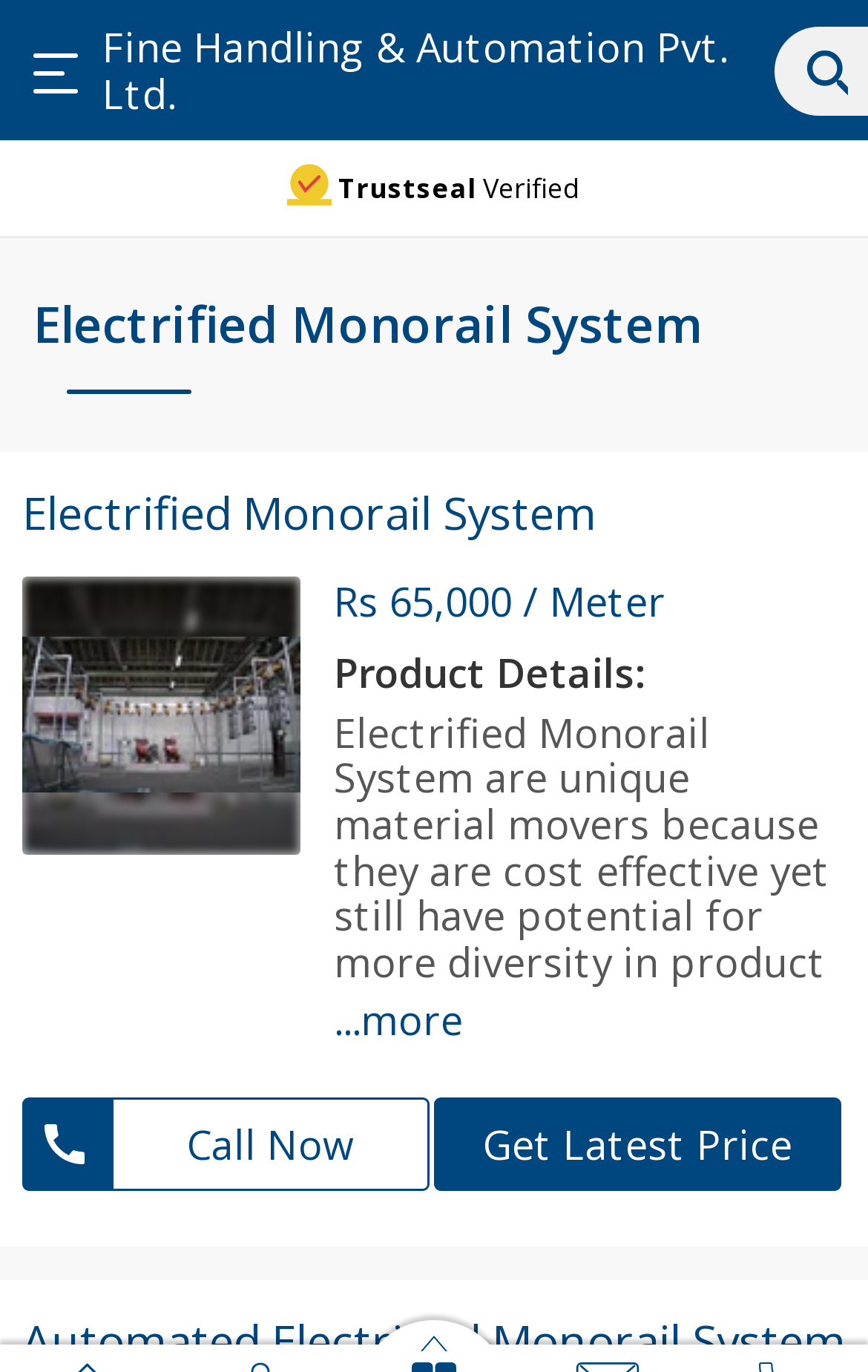What is the company name of the manufacturer?
Use the image to give a comprehensive and detailed response to the question.

The company name of the manufacturer can be found at the top of the webpage, where it is written as a link 'Fine Handling & Automation Pvt. Ltd.'.